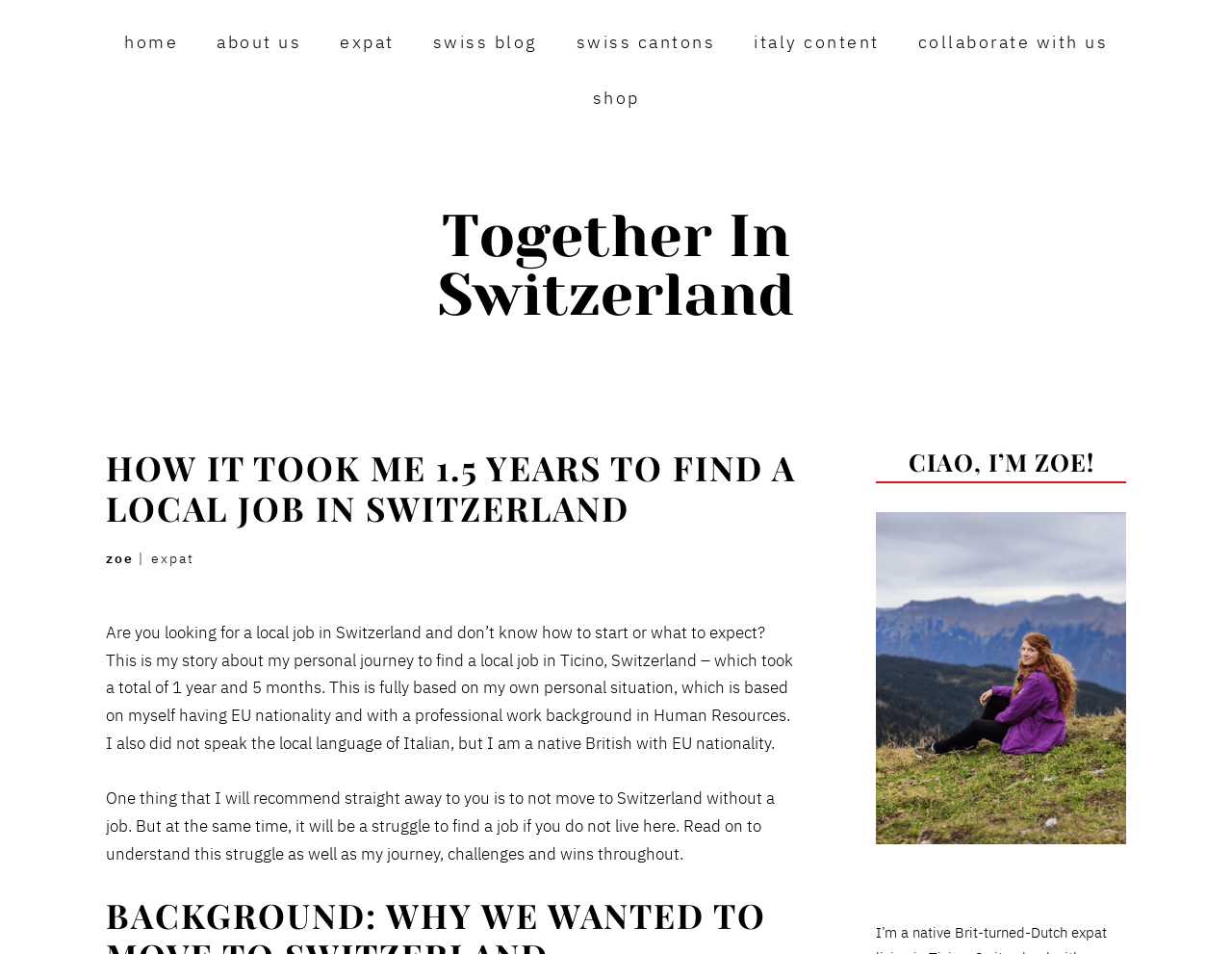Indicate the bounding box coordinates of the element that must be clicked to execute the instruction: "visit the expat page". The coordinates should be given as four float numbers between 0 and 1, i.e., [left, top, right, bottom].

[0.276, 0.035, 0.32, 0.064]